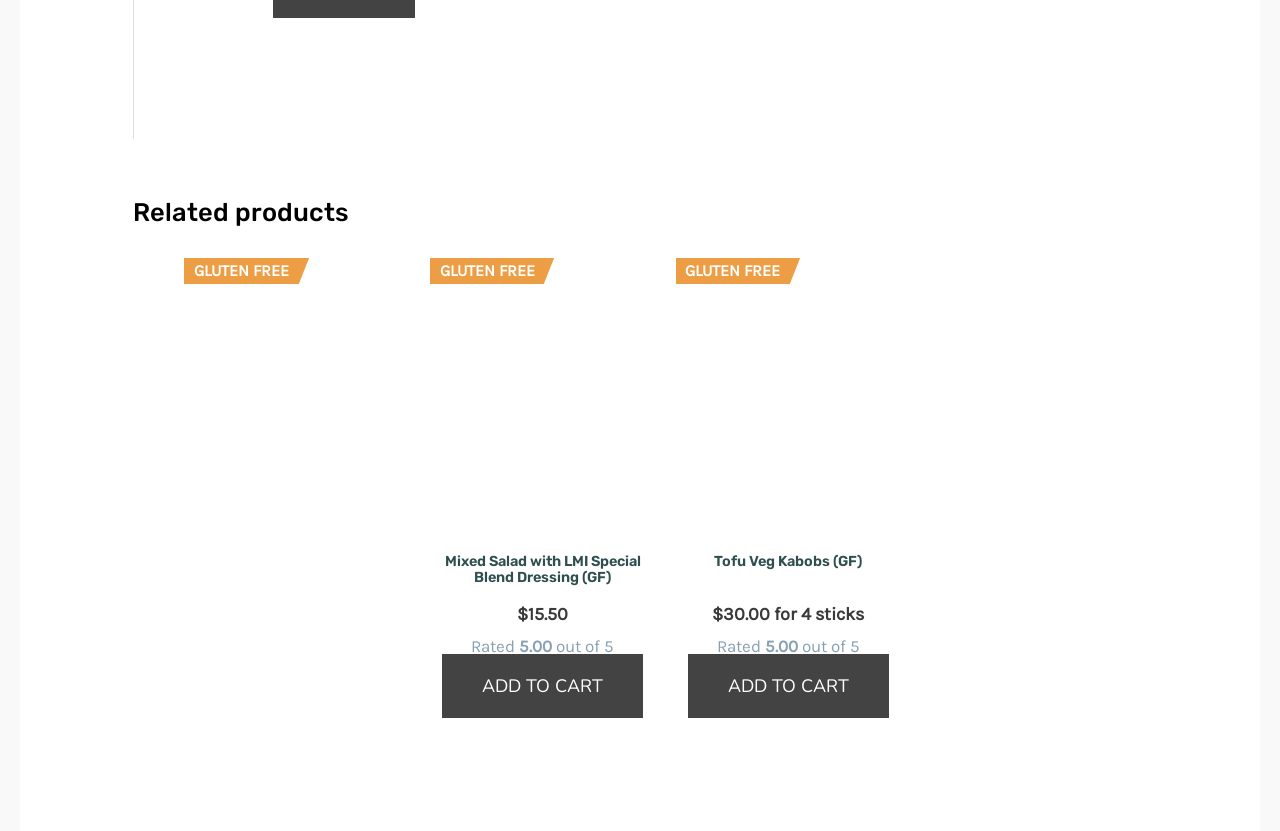What is the purpose of the 'Add to cart' button?
Carefully analyze the image and provide a thorough answer to the question.

I inferred the purpose of the button by looking at its text, which says 'ADD TO CART', and its location next to the product information, which suggests that it is used to add the product to the cart.